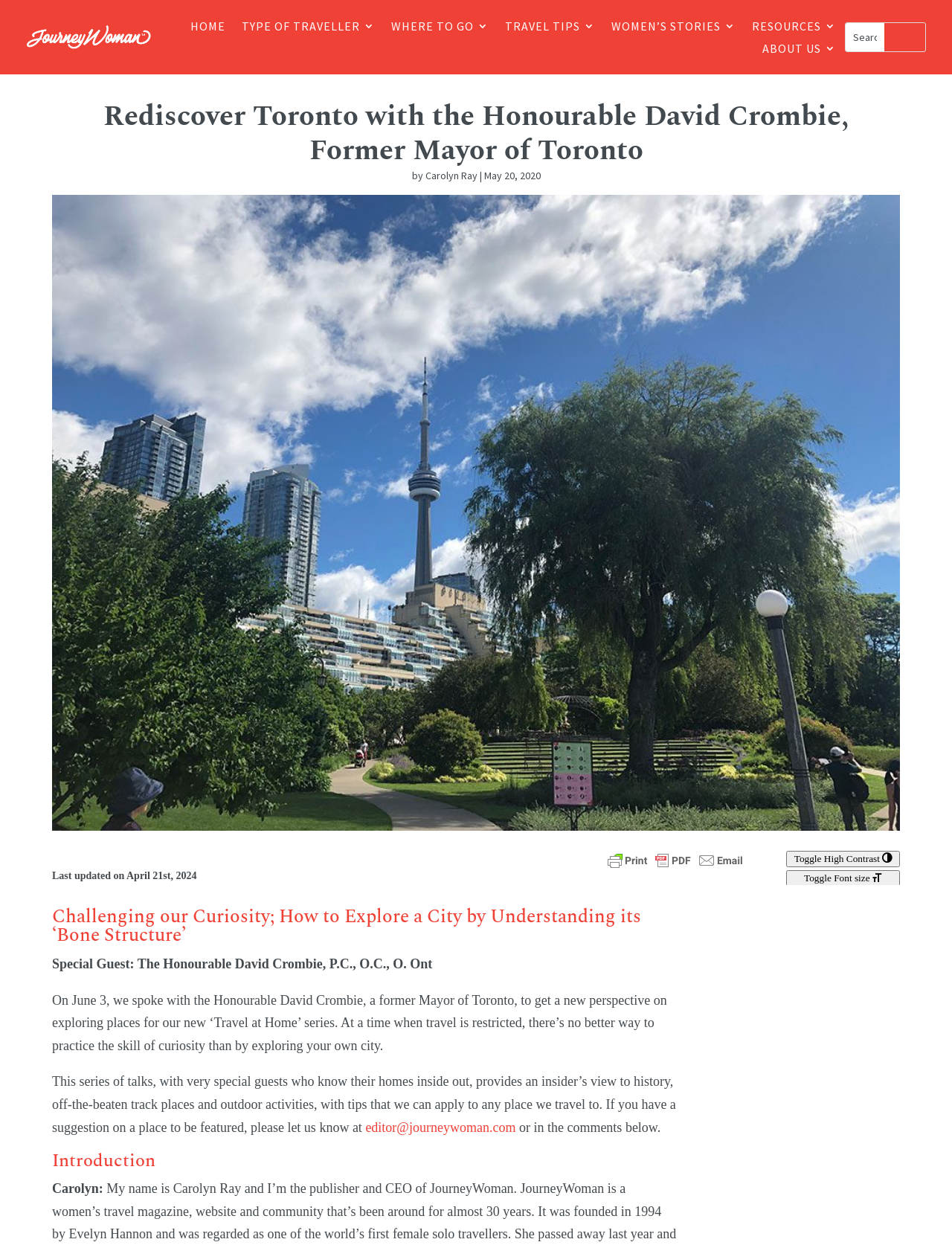Find the UI element described as: "title="Printer Friendly, PDF & Email"" and predict its bounding box coordinates. Ensure the coordinates are four float numbers between 0 and 1, [left, top, right, bottom].

[0.634, 0.691, 0.785, 0.703]